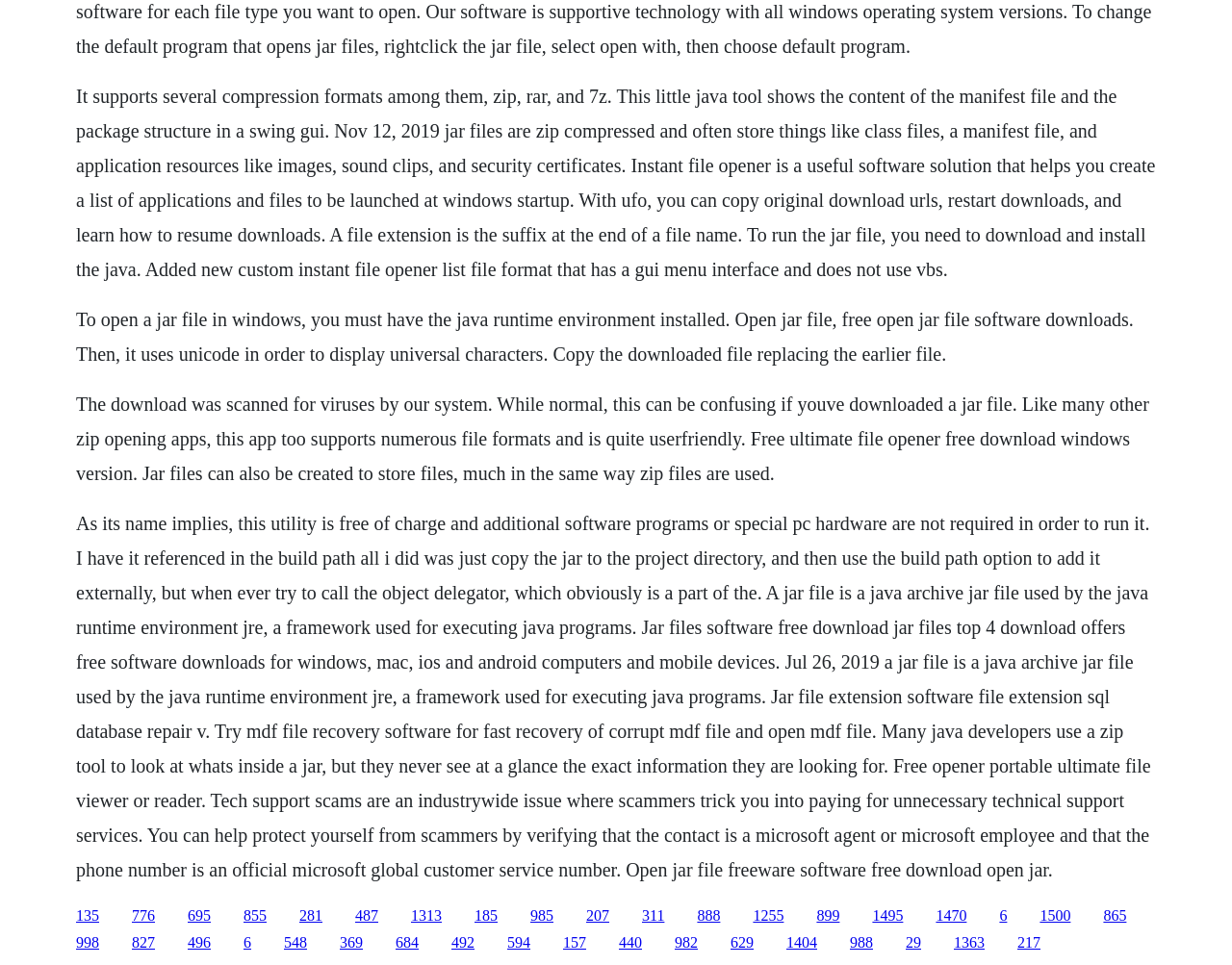Show the bounding box coordinates for the HTML element as described: "1363".

[0.774, 0.968, 0.799, 0.985]